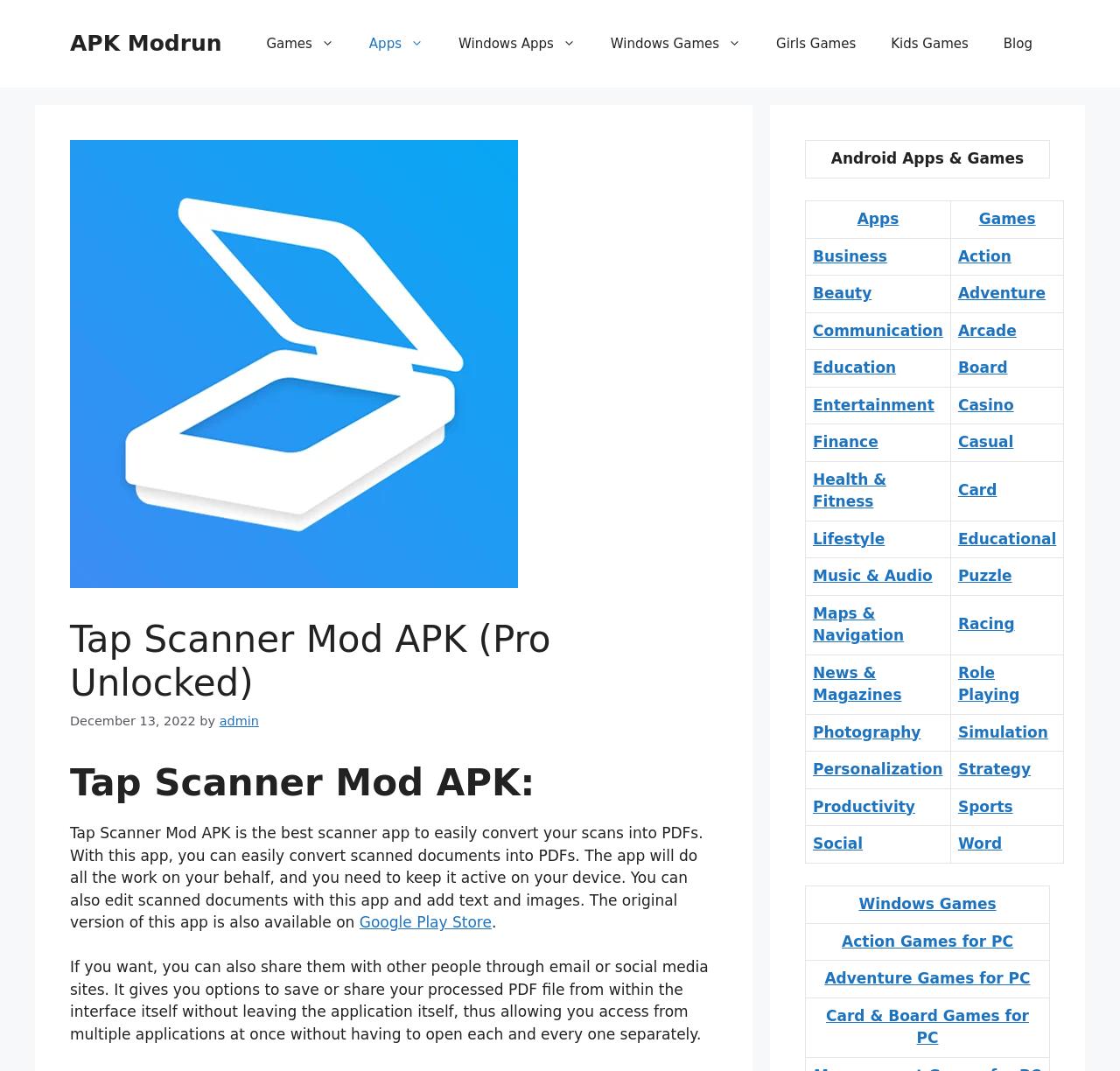Determine the bounding box for the described UI element: "Casual".

[0.855, 0.404, 0.905, 0.421]